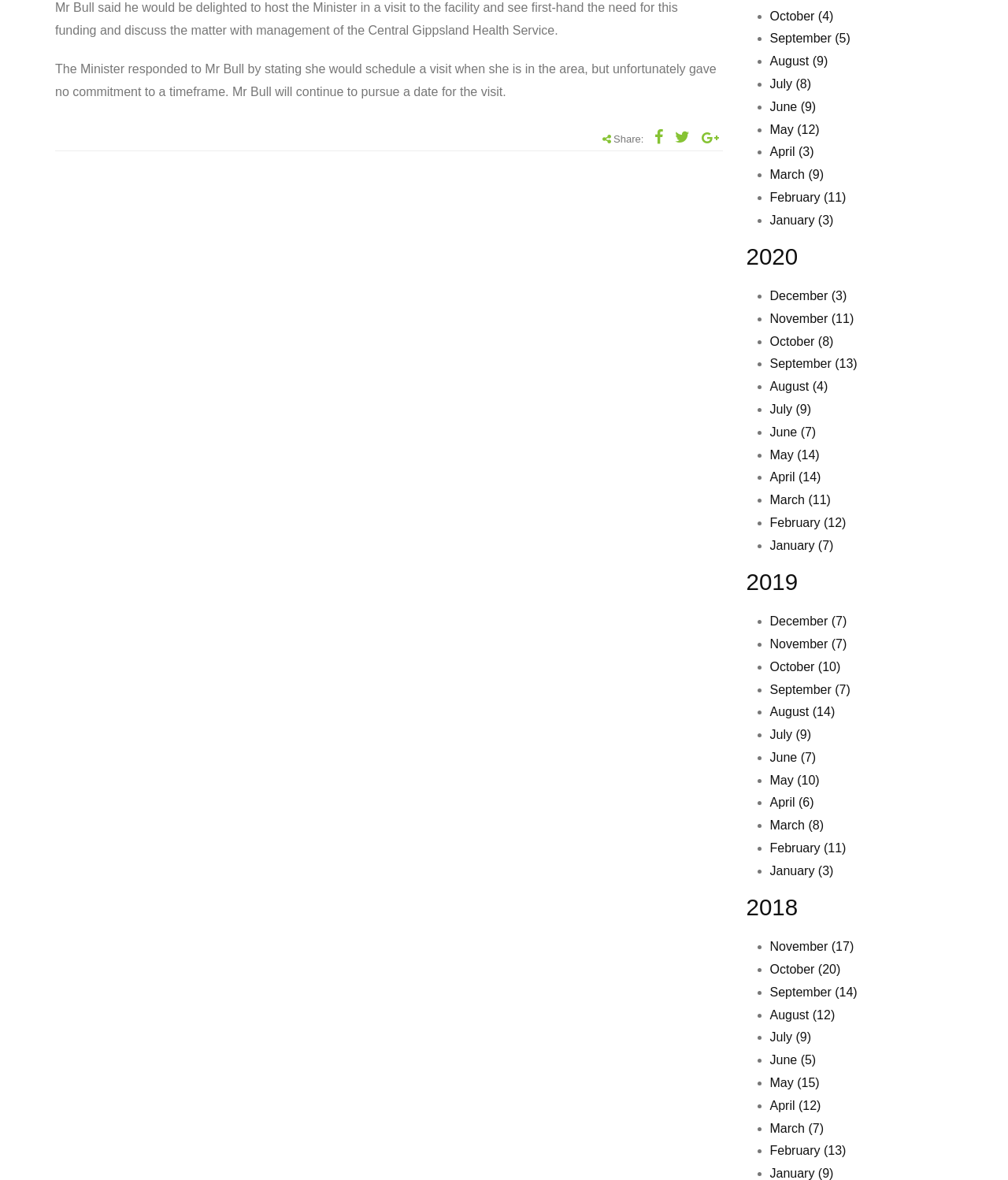Locate the bounding box coordinates of the segment that needs to be clicked to meet this instruction: "Check the latest news in 2020".

[0.74, 0.197, 0.945, 0.228]